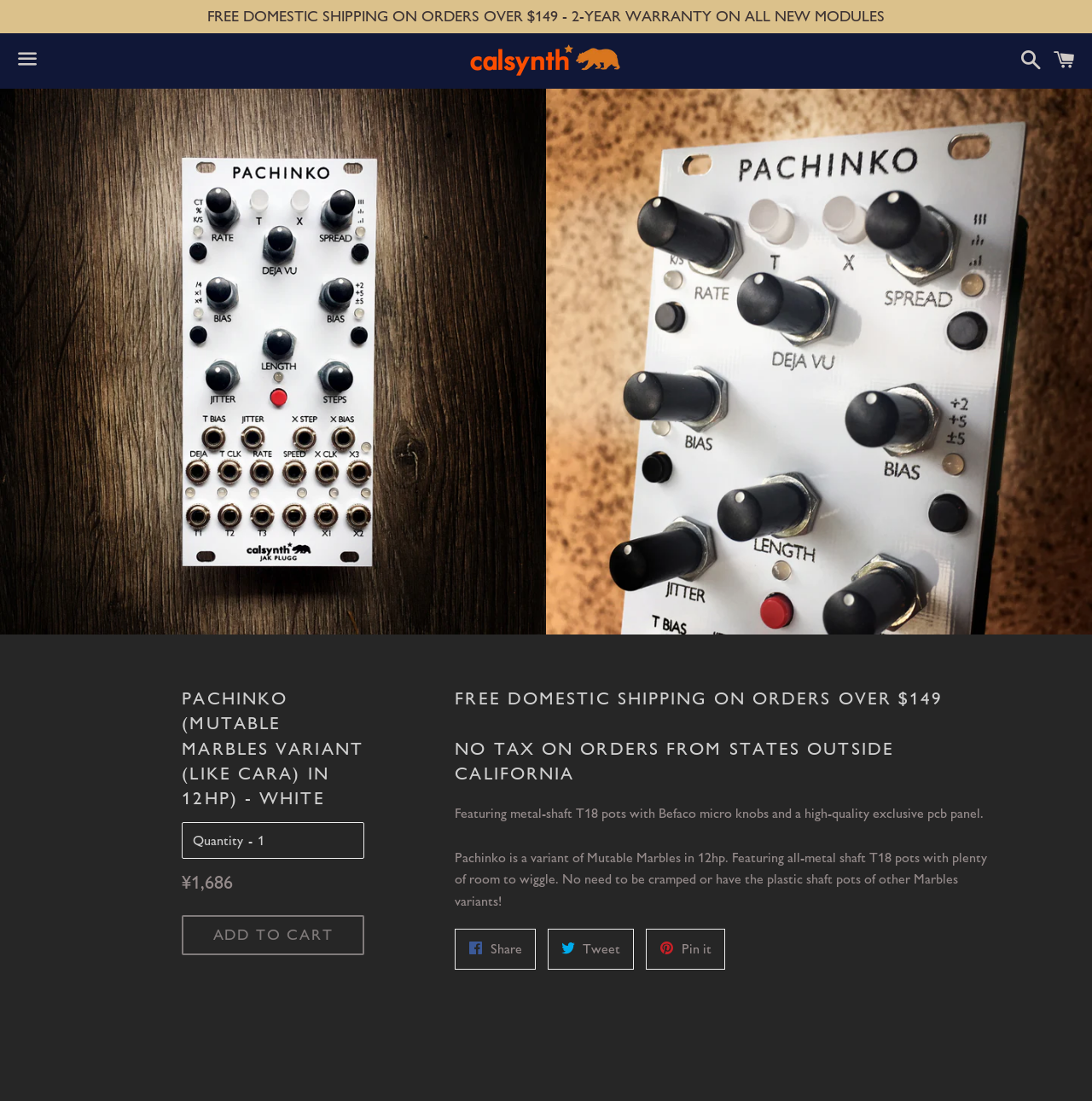Answer this question in one word or a short phrase: What is the function of the button with the text 'ADD TO CART'?

Add Pachinko to cart